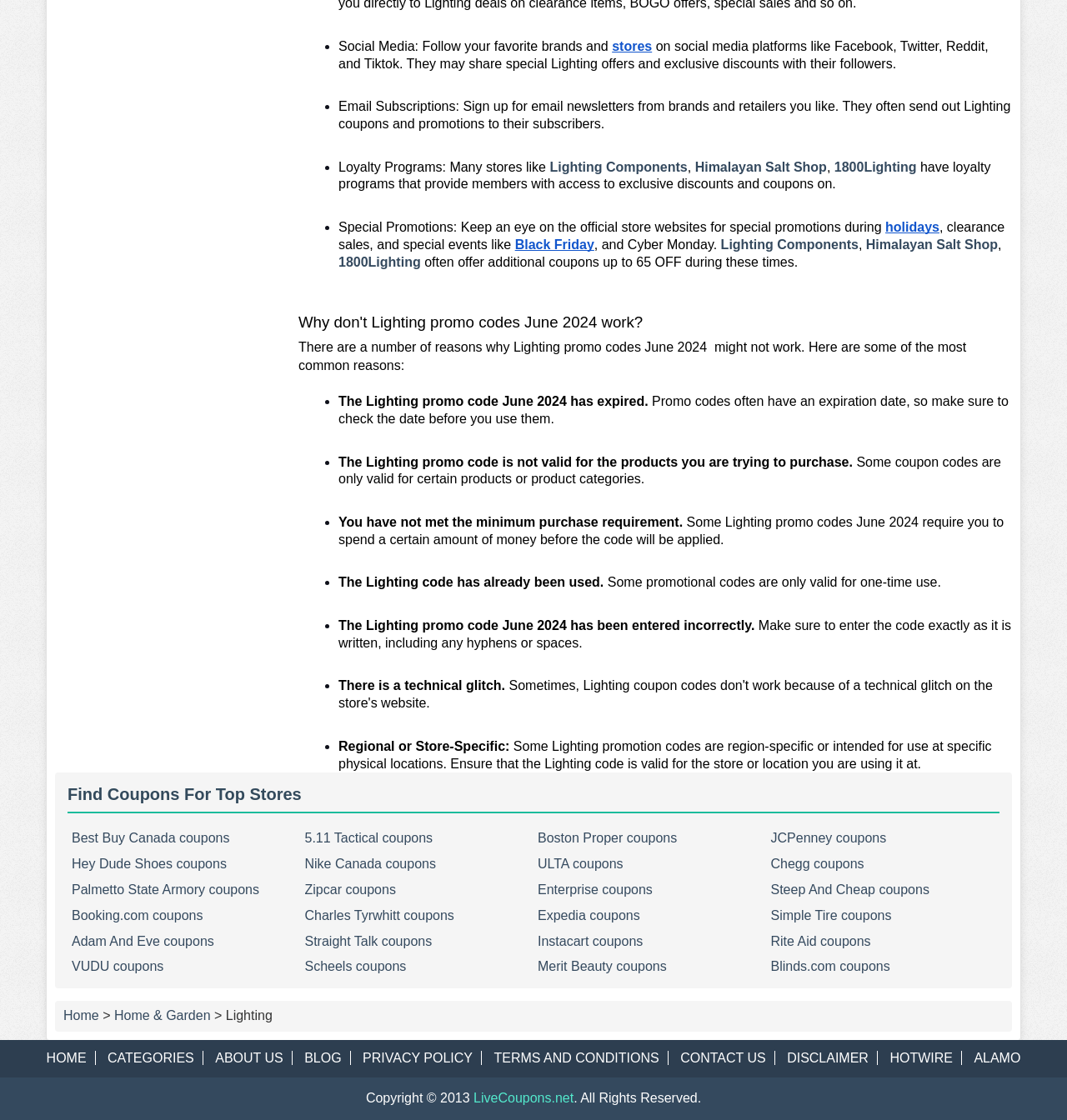Give a one-word or short-phrase answer to the following question: 
What is the topic of the webpage?

Lighting promo codes